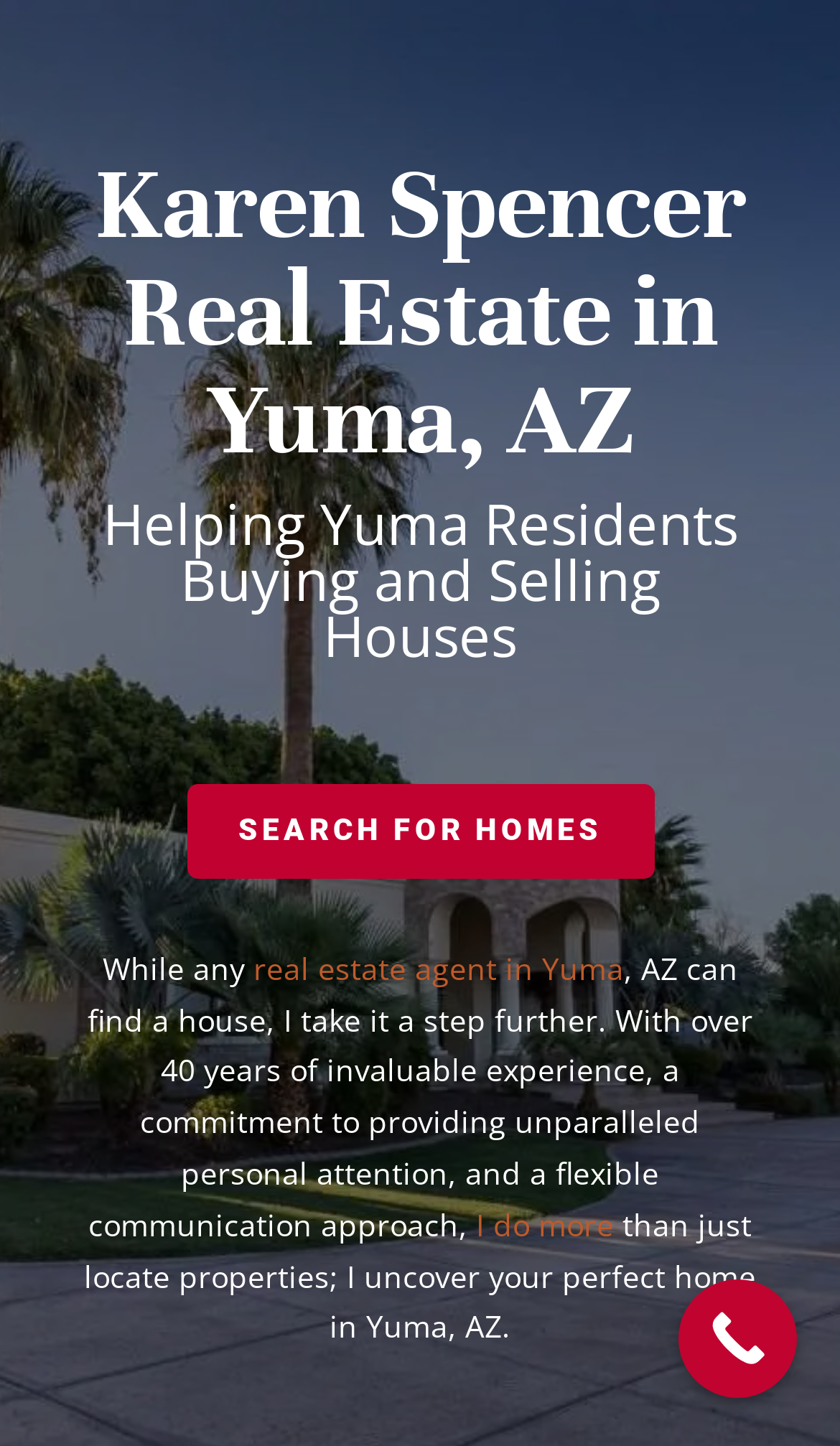What is the purpose of Karen Spencer's service?
Please provide an in-depth and detailed response to the question.

The purpose of Karen Spencer's service can be inferred from the text 'I uncover your perfect home in Yuma, AZ.' which is located at the bottom of the webpage, indicating that her service is to help clients find their ideal home.